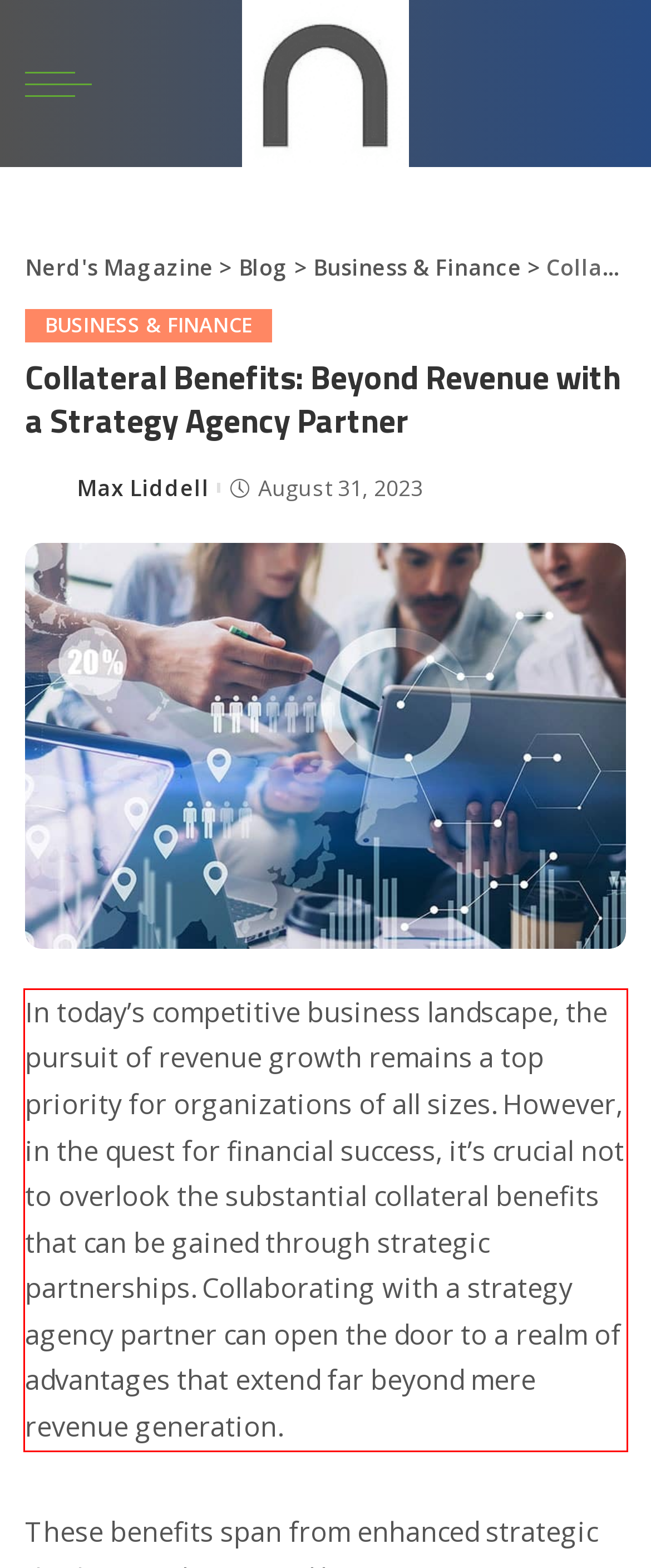Examine the screenshot of the webpage, locate the red bounding box, and generate the text contained within it.

In today’s competitive business landscape, the pursuit of revenue growth remains a top priority for organizations of all sizes. However, in the quest for financial success, it’s crucial not to overlook the substantial collateral benefits that can be gained through strategic partnerships. Collaborating with a strategy agency partner can open the door to a realm of advantages that extend far beyond mere revenue generation.